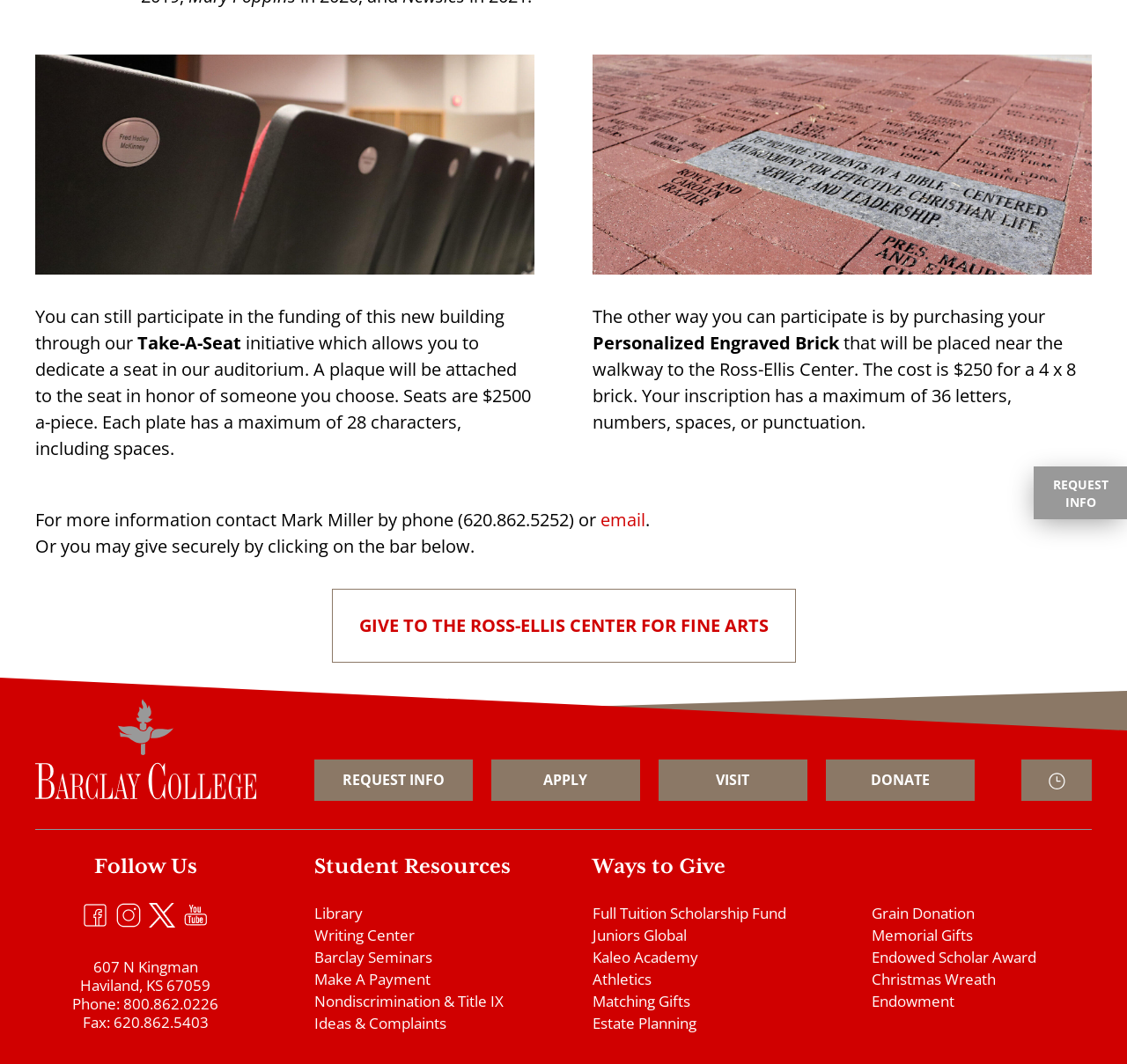Predict the bounding box of the UI element that fits this description: "Career Opportunities".

None